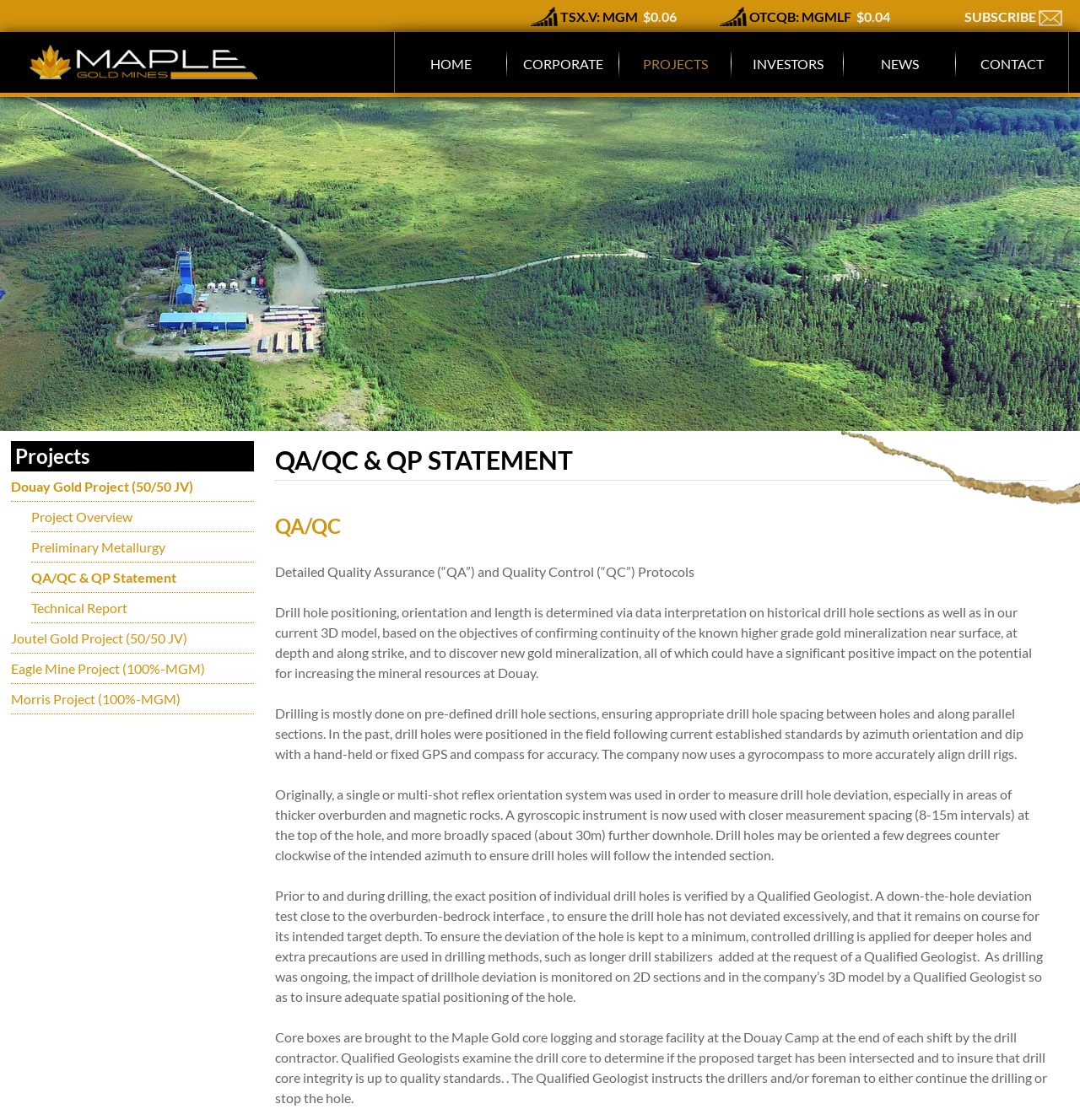What is the purpose of using a gyrocompass in drilling?
Answer with a single word or phrase, using the screenshot for reference.

To more accurately align drill rigs